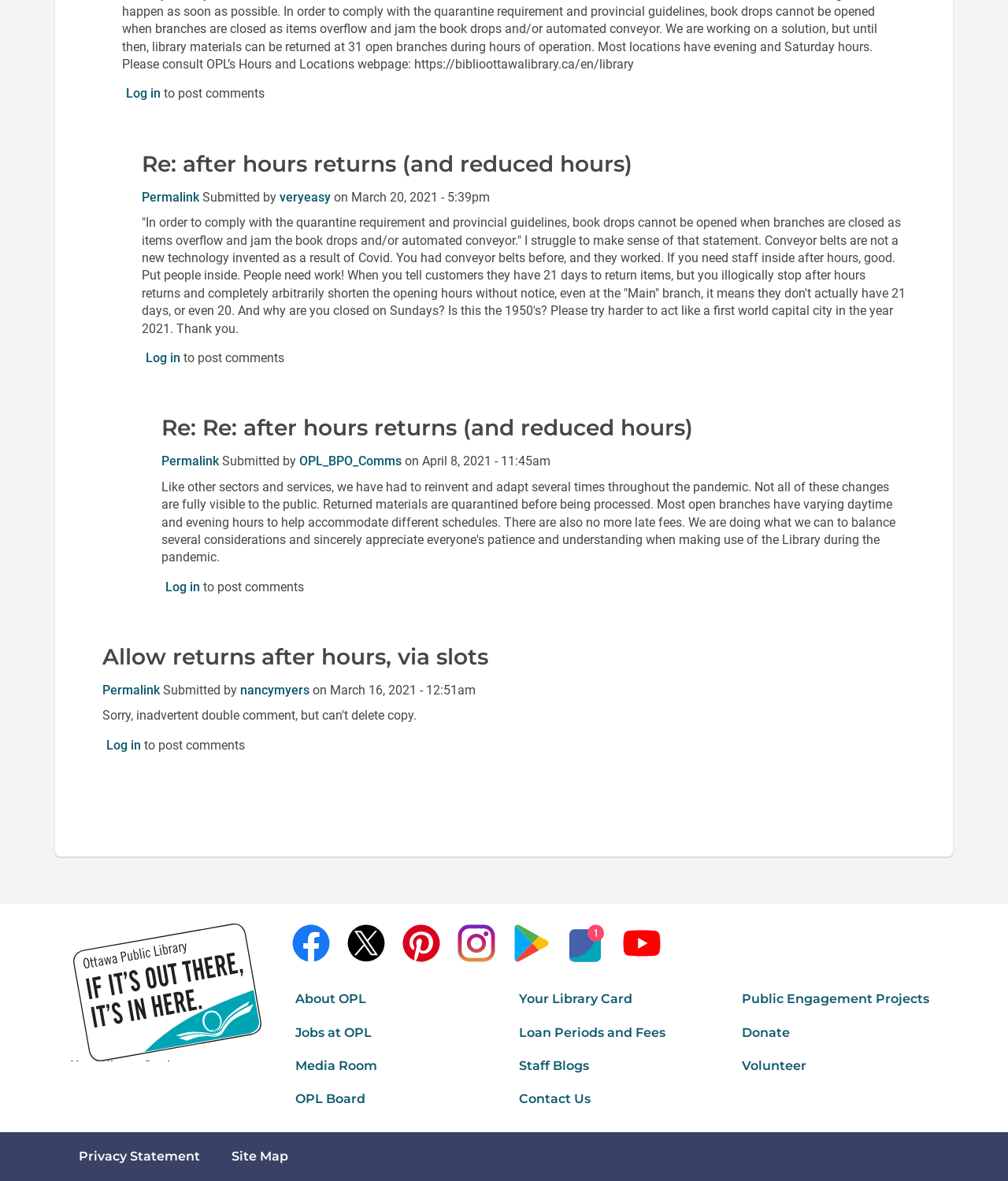What social media platforms are available?
Please provide a full and detailed response to the question.

The social media platforms available are facebook, twitter, pinterest, and instagram, as indicated by the links at the bottom of the page.